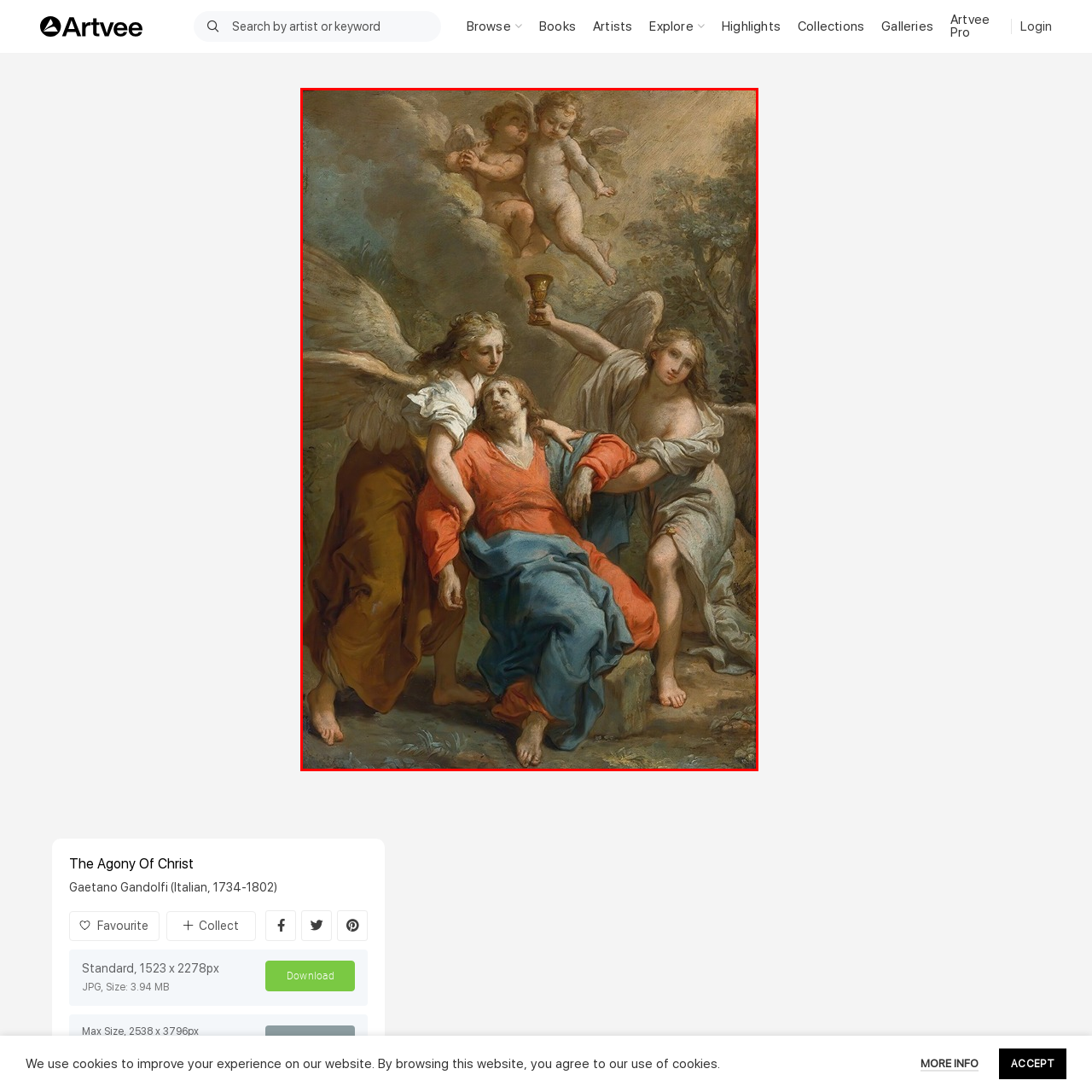Observe the image within the red bounding box carefully and provide an extensive answer to the following question using the visual cues: What is the background of the painting?

The background of the painting is serene yet somber, accented by lush greenery, which frames the moment and draws attention to the compassionate gestures of the angels and the expression of Christ, conveying a deep emotional resonance.